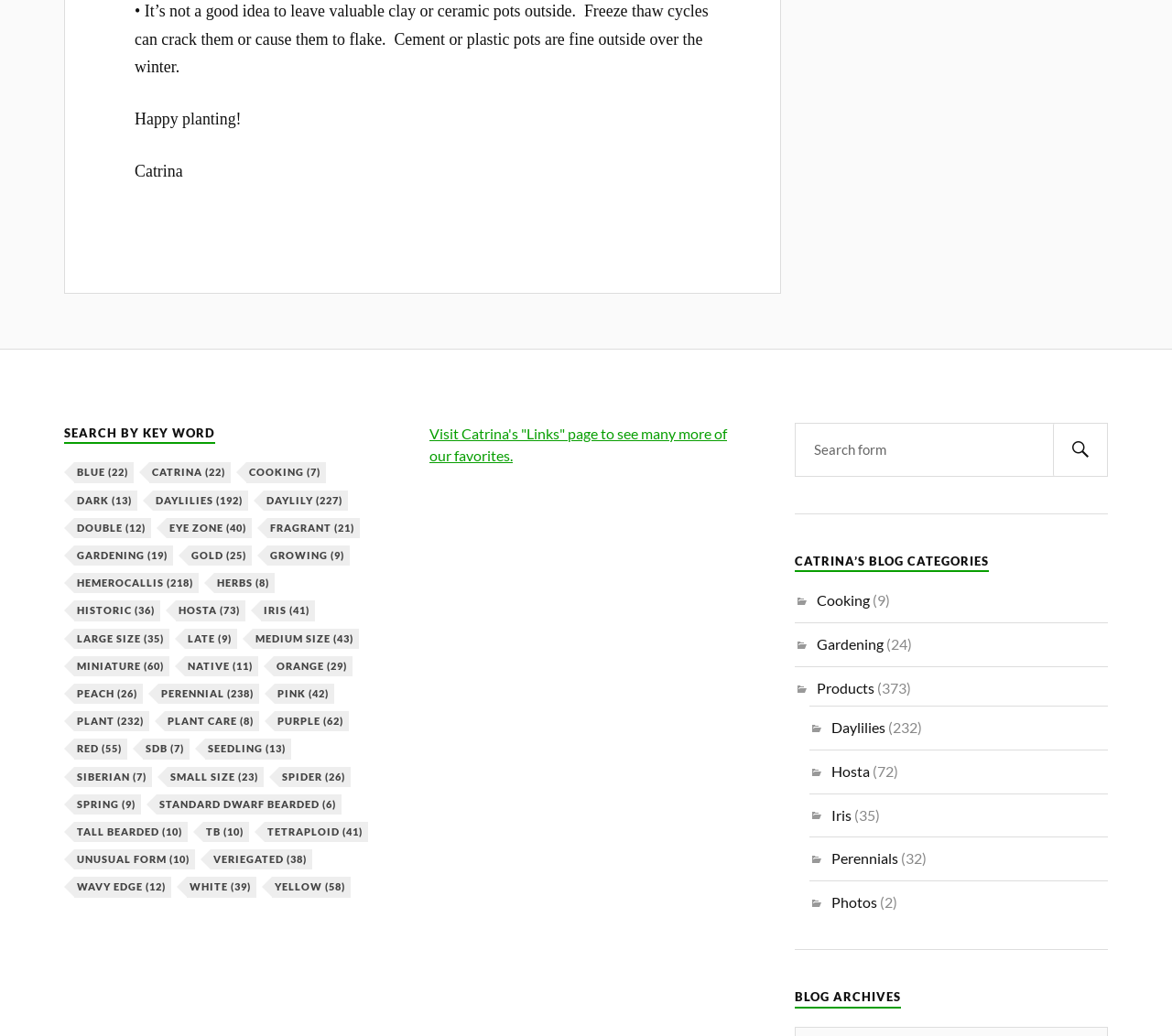Please find the bounding box coordinates in the format (top-left x, top-left y, bottom-right x, bottom-right y) for the given element description. Ensure the coordinates are floating point numbers between 0 and 1. Description: Unusual Form (10)

[0.063, 0.82, 0.166, 0.84]